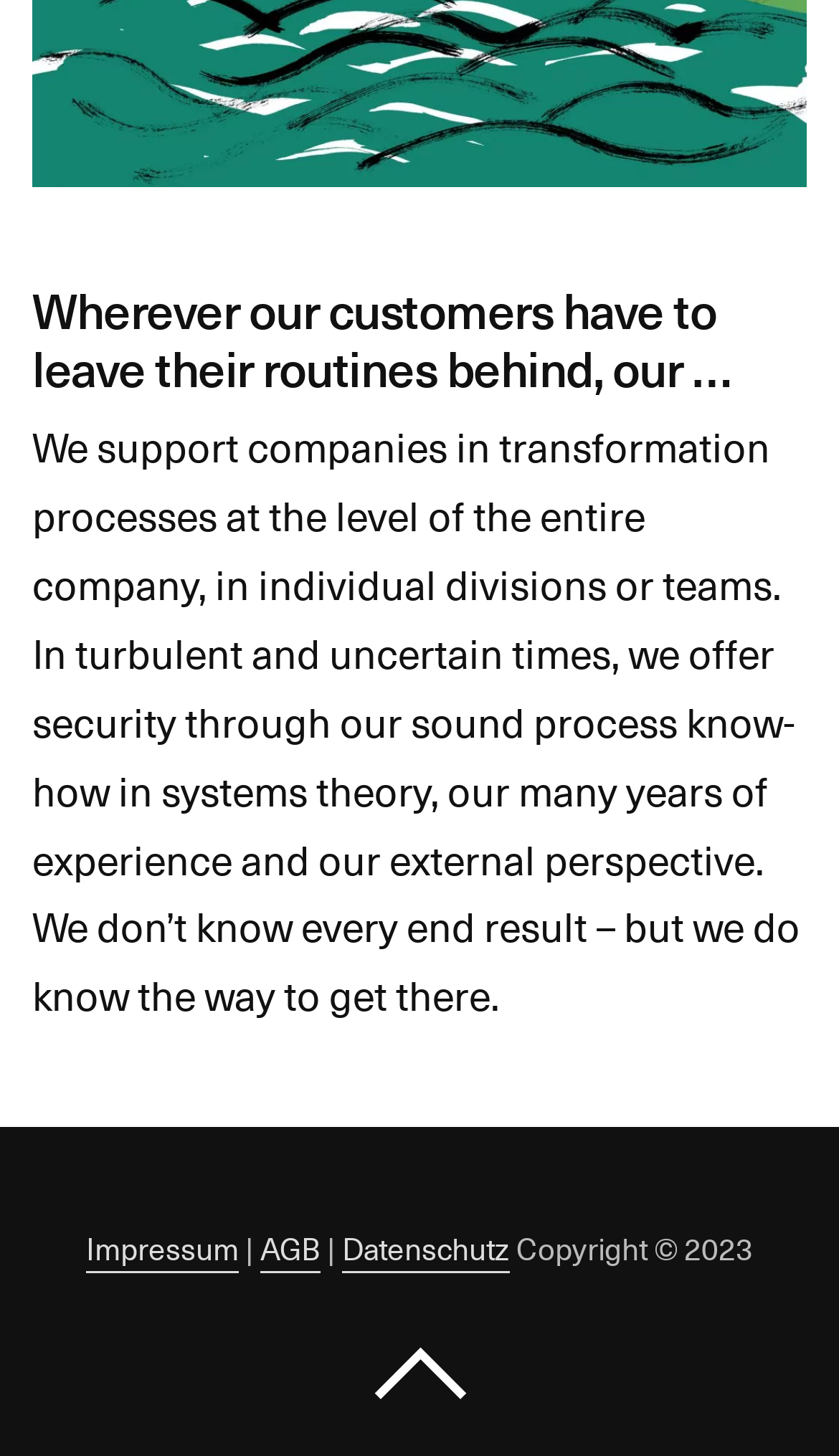Using the given element description, provide the bounding box coordinates (top-left x, top-left y, bottom-right x, bottom-right y) for the corresponding UI element in the screenshot: Datenschutz

[0.408, 0.845, 0.608, 0.872]